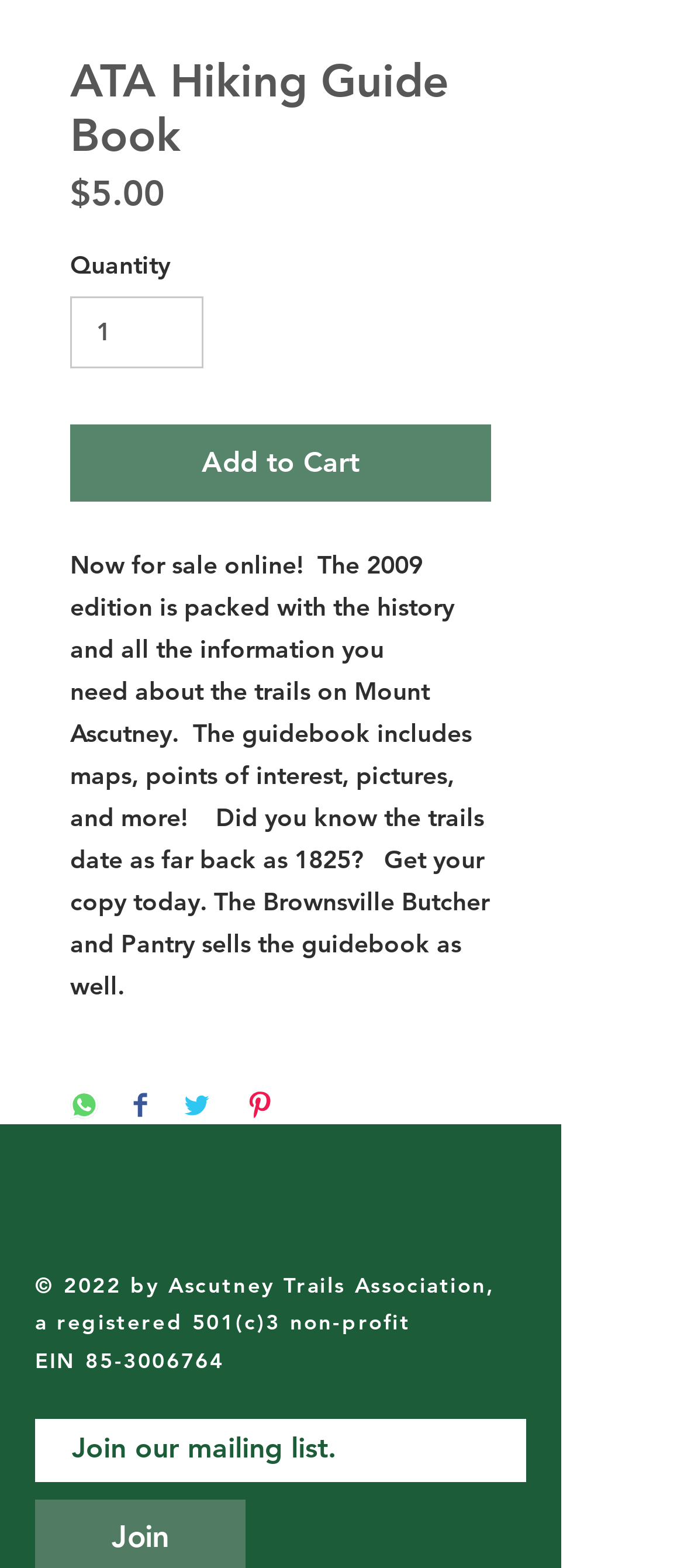Locate the bounding box coordinates of the clickable region necessary to complete the following instruction: "Join our mailing list". Provide the coordinates in the format of four float numbers between 0 and 1, i.e., [left, top, right, bottom].

[0.051, 0.904, 0.769, 0.945]